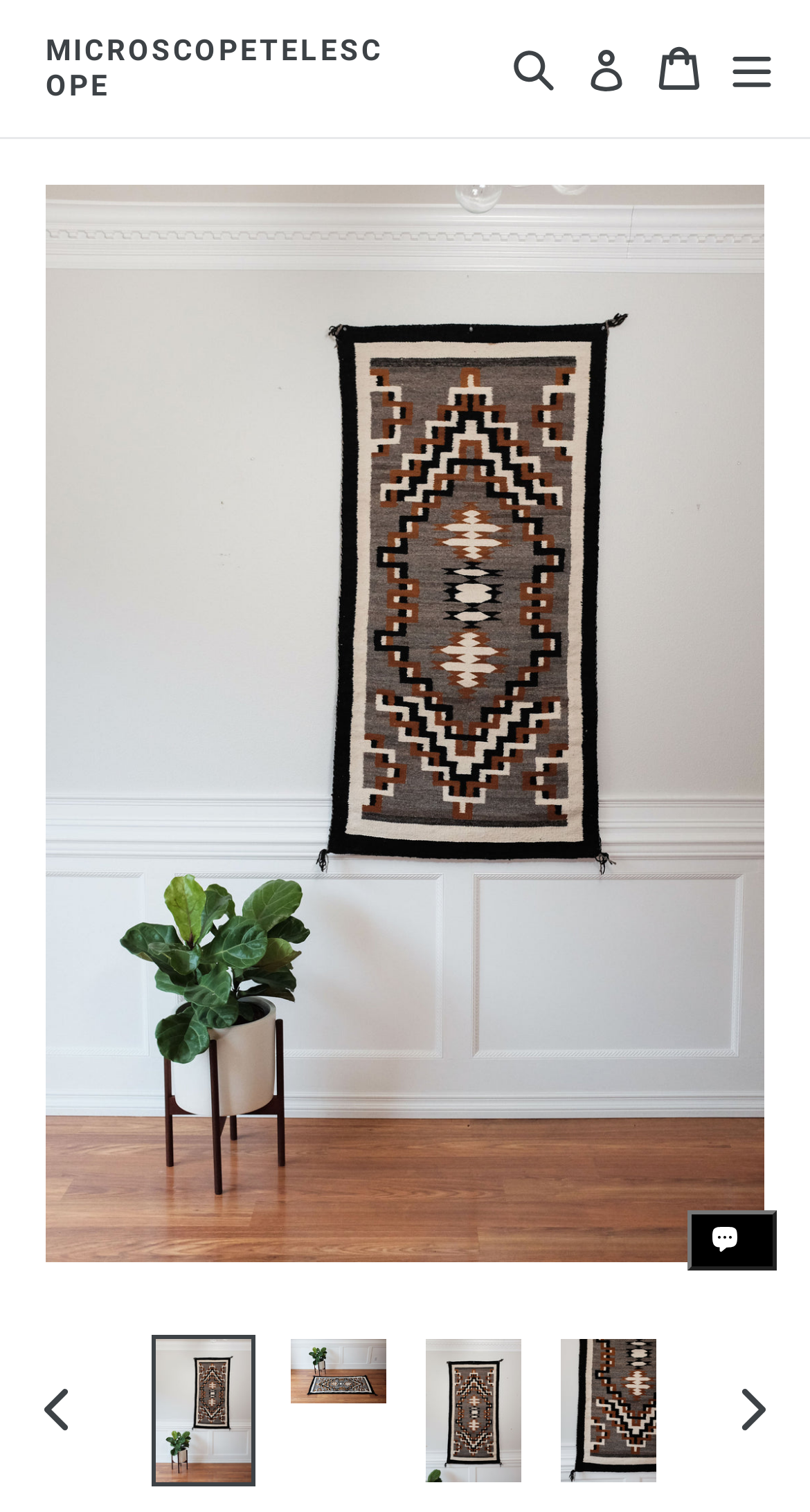Please determine the bounding box coordinates of the element's region to click for the following instruction: "Click the MICROSCOPETELESCOPE link".

[0.056, 0.022, 0.5, 0.068]